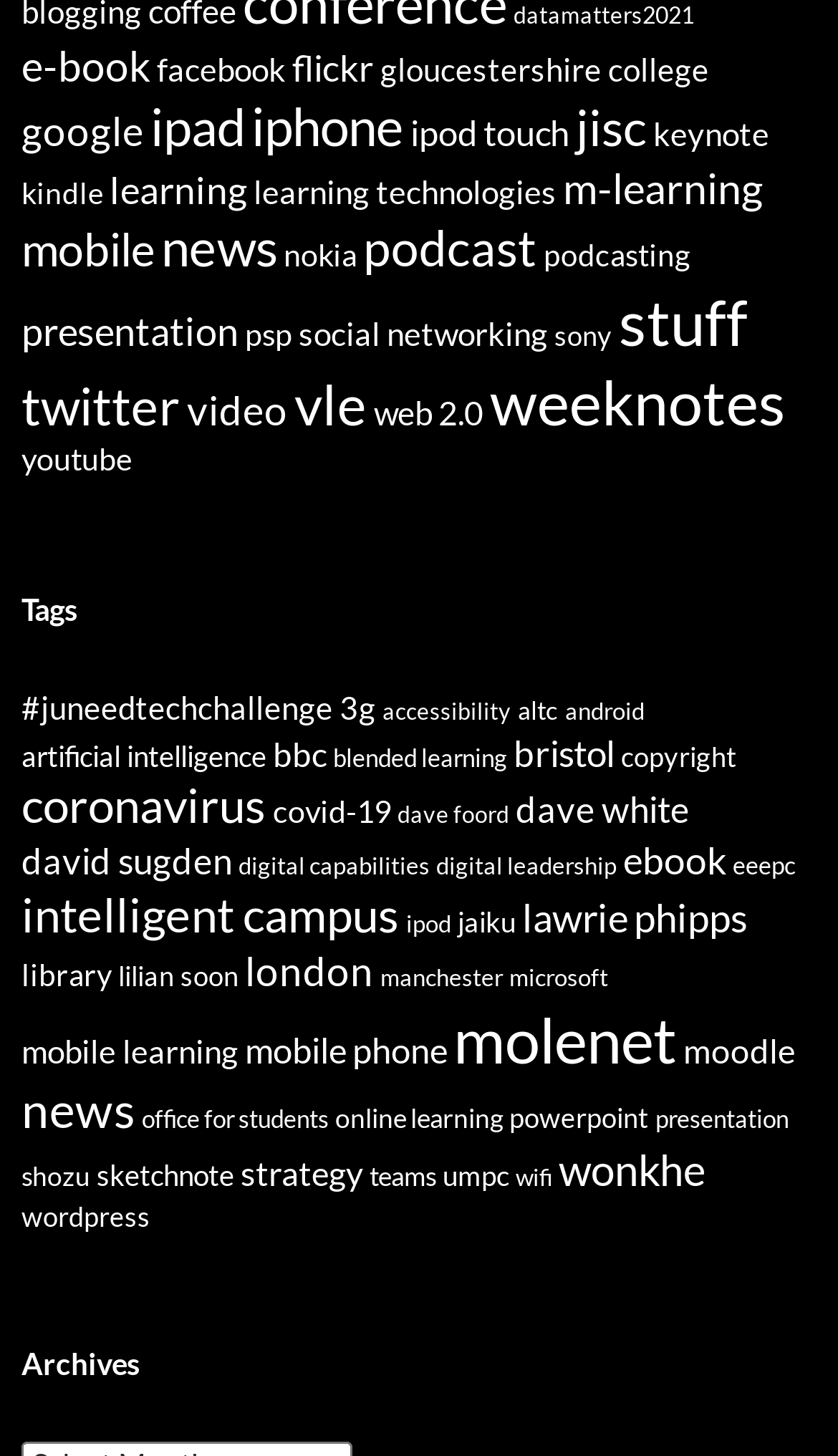Determine the bounding box coordinates of the clickable region to execute the instruction: "Click on the 'Archives' heading". The coordinates should be four float numbers between 0 and 1, denoted as [left, top, right, bottom].

[0.026, 0.919, 0.974, 0.955]